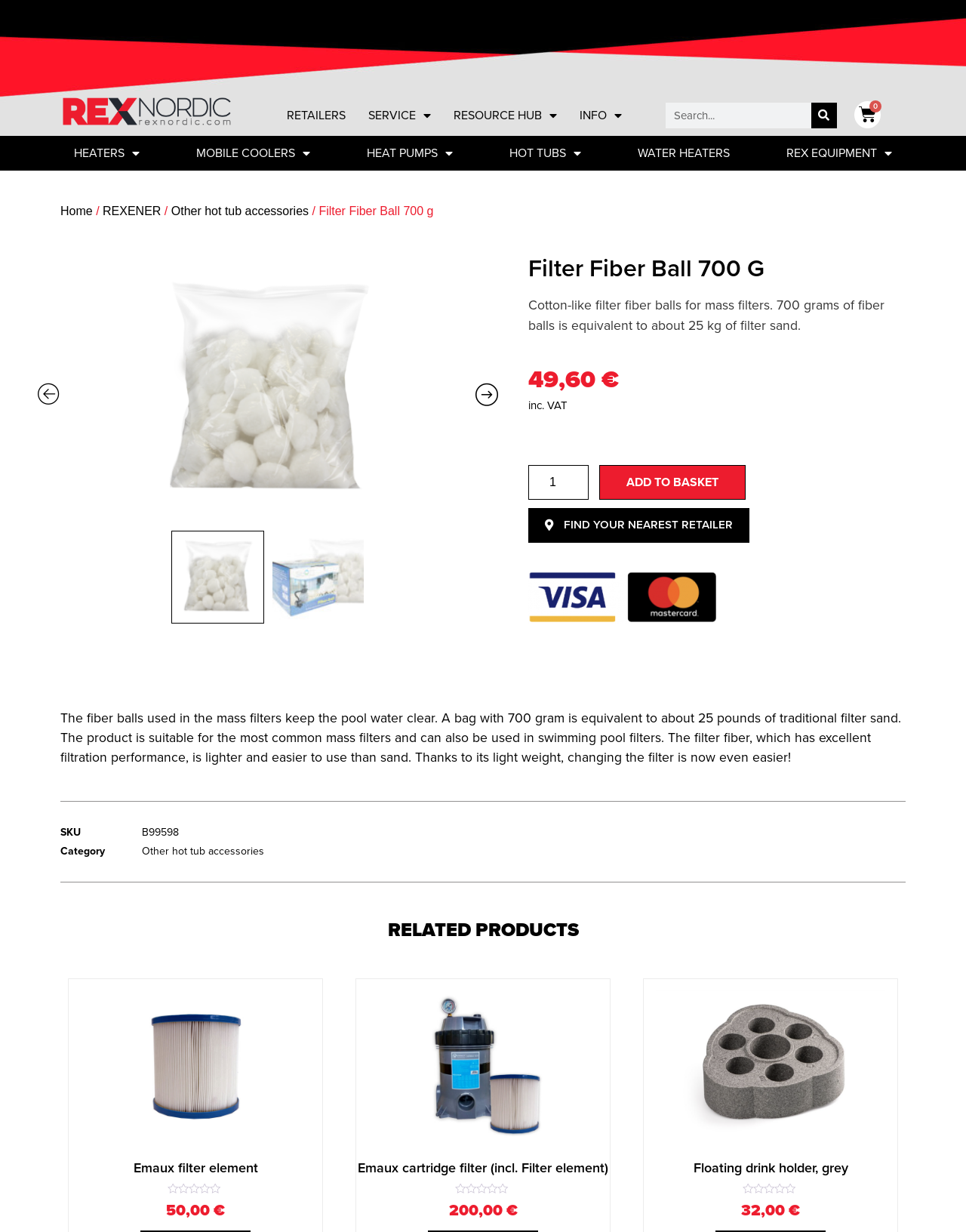What is the equivalent weight of the fiber balls in traditional filter sand?
Based on the screenshot, give a detailed explanation to answer the question.

I found this information by reading the product description, which states that '700 grams of fiber balls is equivalent to about 25 kg of filter sand'.